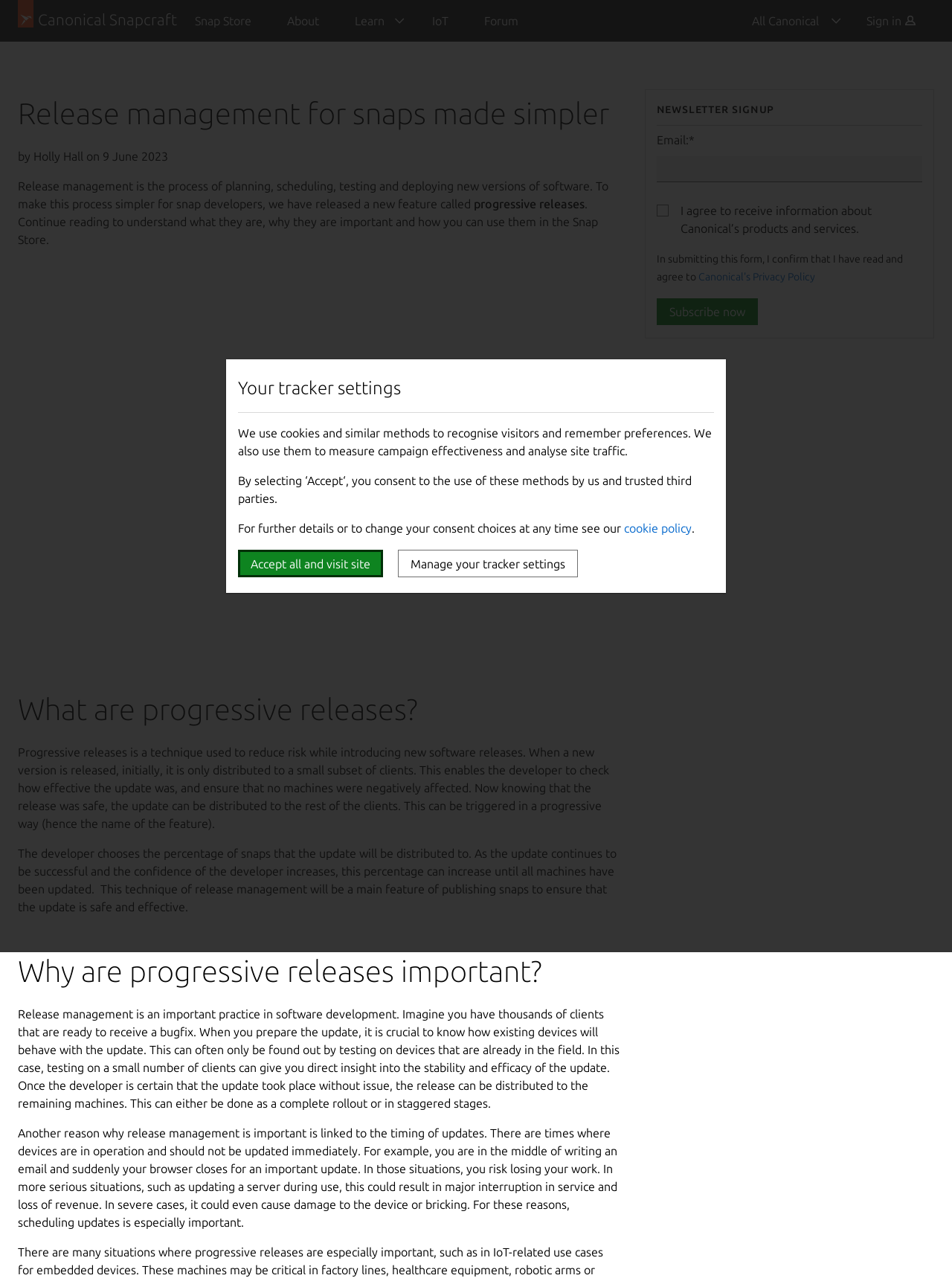Determine the bounding box coordinates of the UI element described by: "All Canonical Sign in".

[0.771, 0.0, 0.981, 0.033]